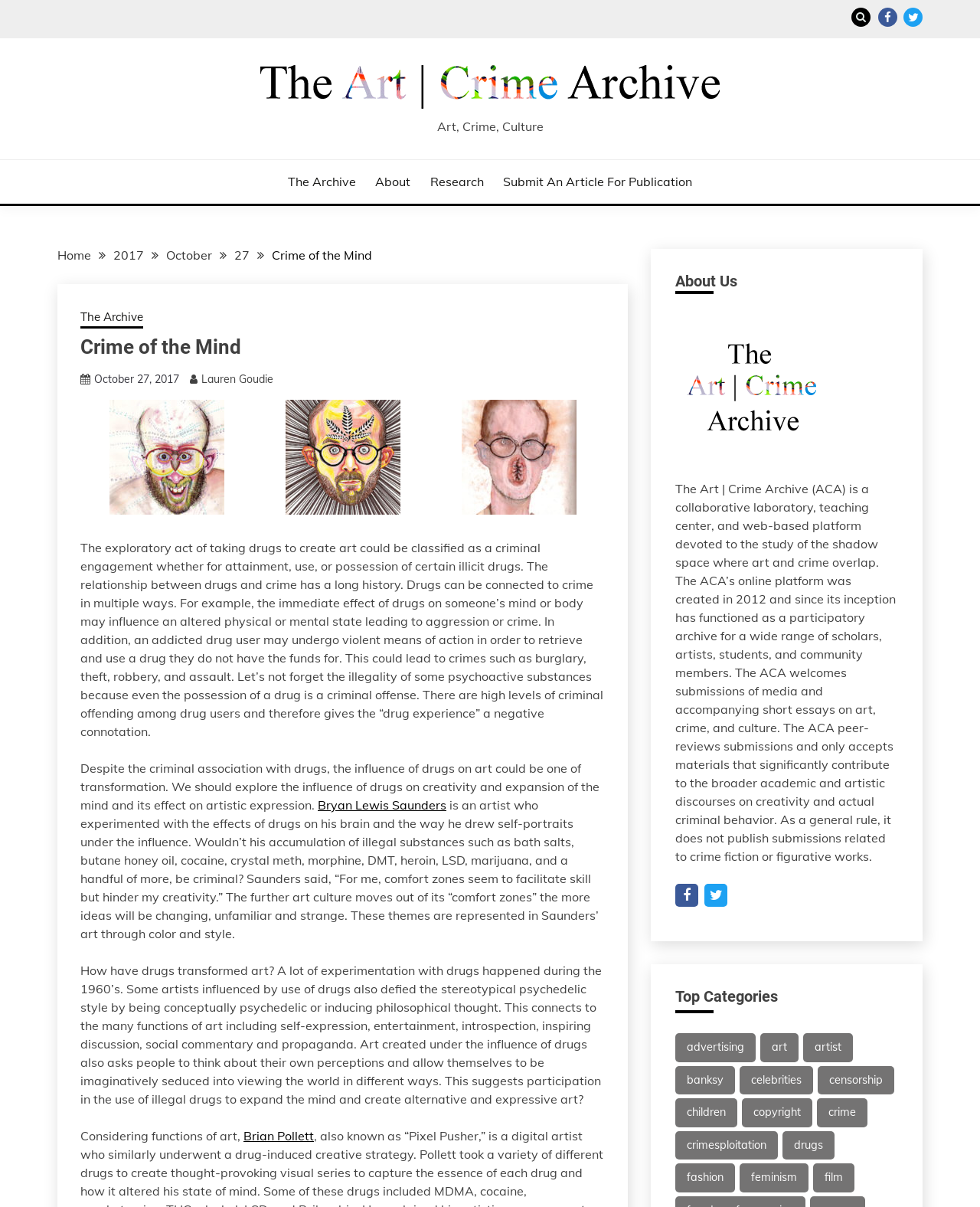Kindly determine the bounding box coordinates for the clickable area to achieve the given instruction: "Read the article about Bryan Lewis Saunders".

[0.324, 0.661, 0.455, 0.673]